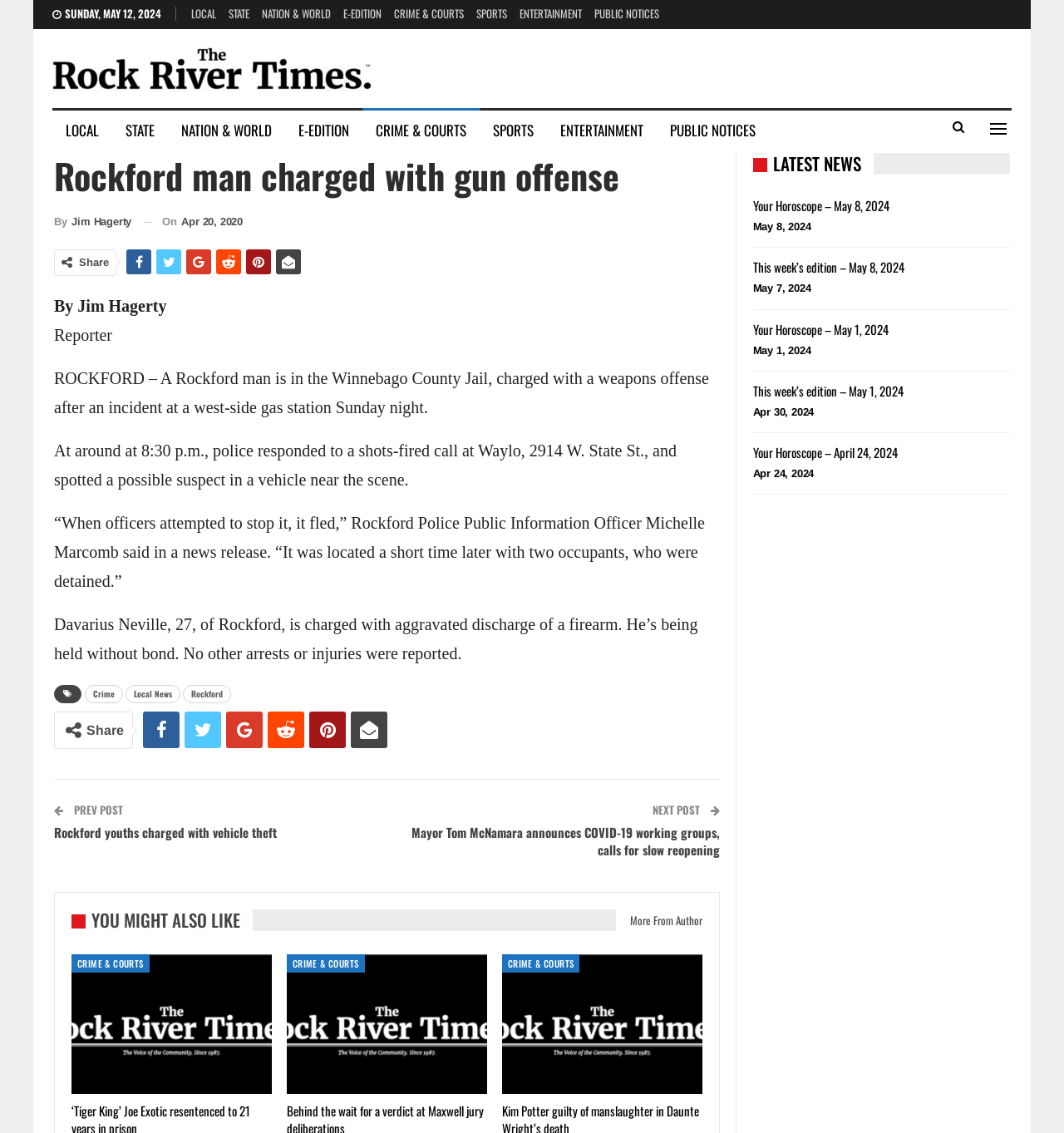What is the topic of the article?
Please respond to the question with a detailed and informative answer.

I found the answer by looking at the content of the article, which is the main section of the webpage. The article is about a Rockford man being charged with a weapons offense, which falls under the topic of crime.